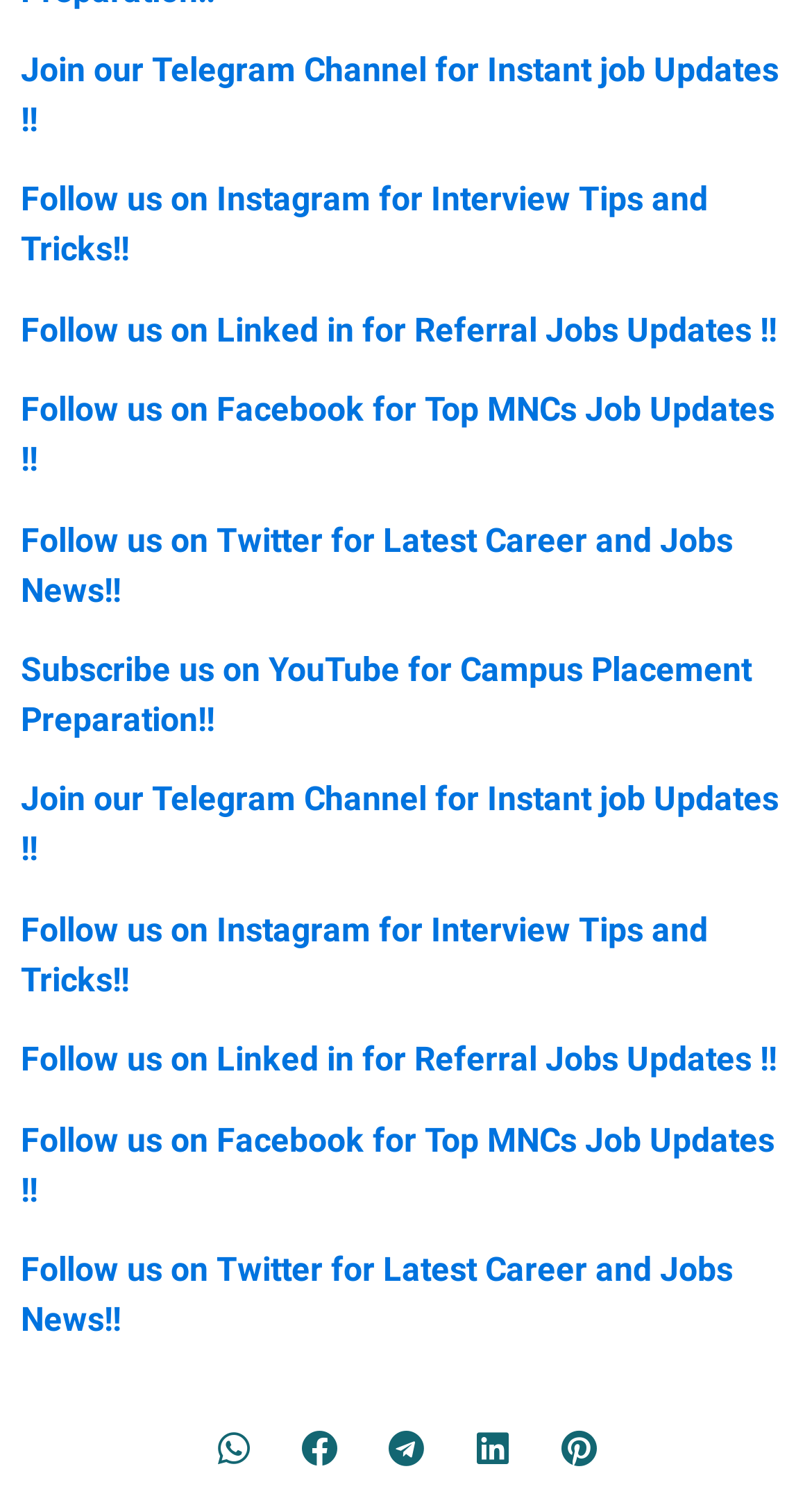Identify the bounding box coordinates for the region to click in order to carry out this instruction: "Follow us on Facebook". Provide the coordinates using four float numbers between 0 and 1, formatted as [left, top, right, bottom].

[0.026, 0.262, 0.954, 0.322]